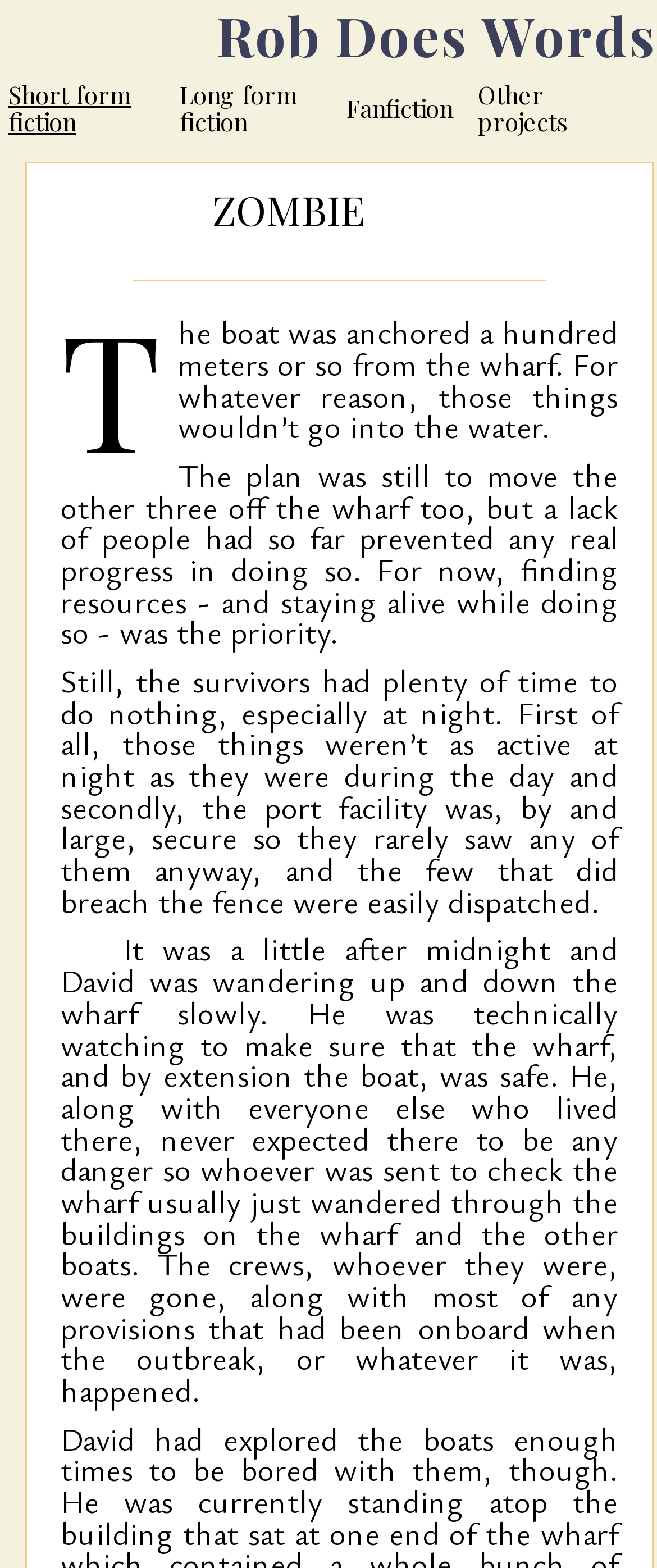Determine the bounding box coordinates of the UI element that matches the following description: "Singga". The coordinates should be four float numbers between 0 and 1 in the format [left, top, right, bottom].

None